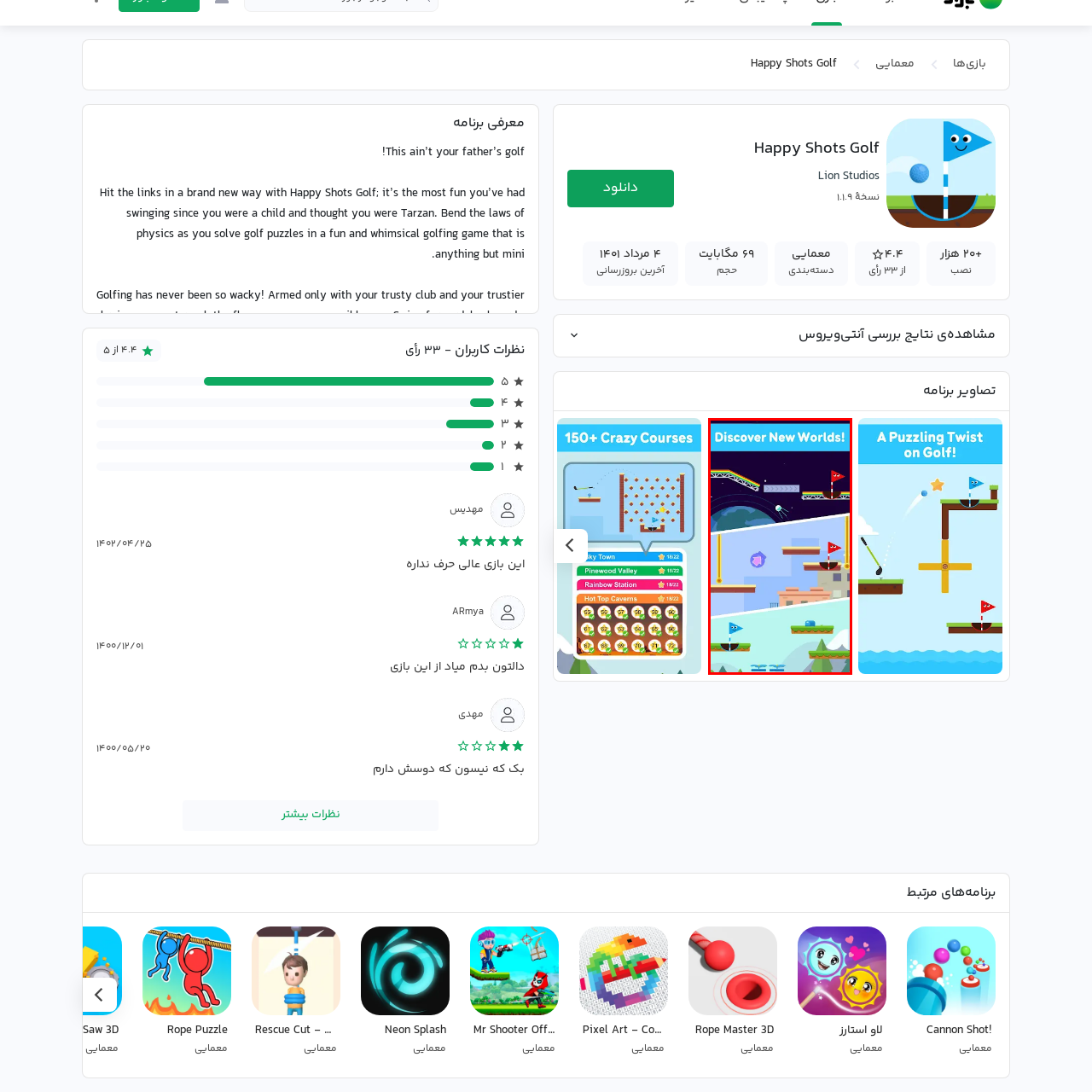What is the color of the flag in the lower section?
Inspect the image within the red bounding box and respond with a detailed answer, leveraging all visible details.

The lower section of the gaming environment incorporates a lush, green setting with a blue flag and various obstacles, indicating the goal area.